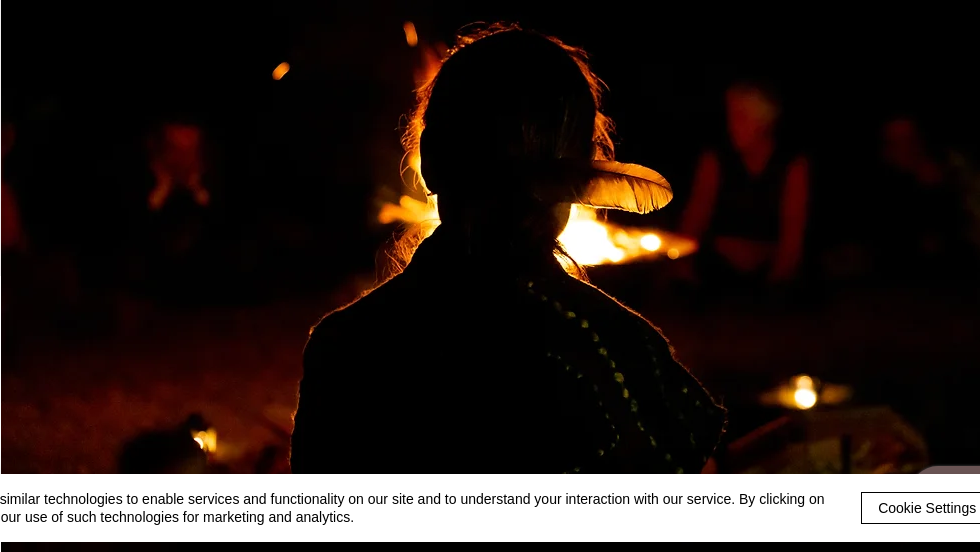What is the purpose of the 'Shamanic Workshop & Drums Activation' event? Please answer the question using a single word or phrase based on the image.

Deepen connection to shamanic practices